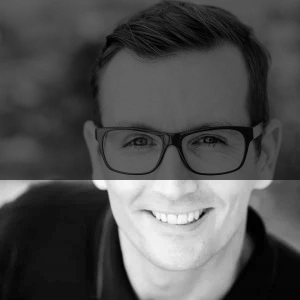Give a detailed explanation of what is happening in the image.

The image features a black-and-white portrait of a smiling man wearing glasses. He appears friendly and approachable, with neatly styled hair. This photograph likely represents Niall Mackay, who shares his experiences living in Vietnam since 2016. As a podcaster, he showcases his passion for the vibrant culture, diverse stories, and community transformations in the country. His enthusiasm for Vietnamese history, lifestyle, and people is evident in his work, especially in reviewing the best podcasts that highlight unique perspectives and insights related to Vietnam.